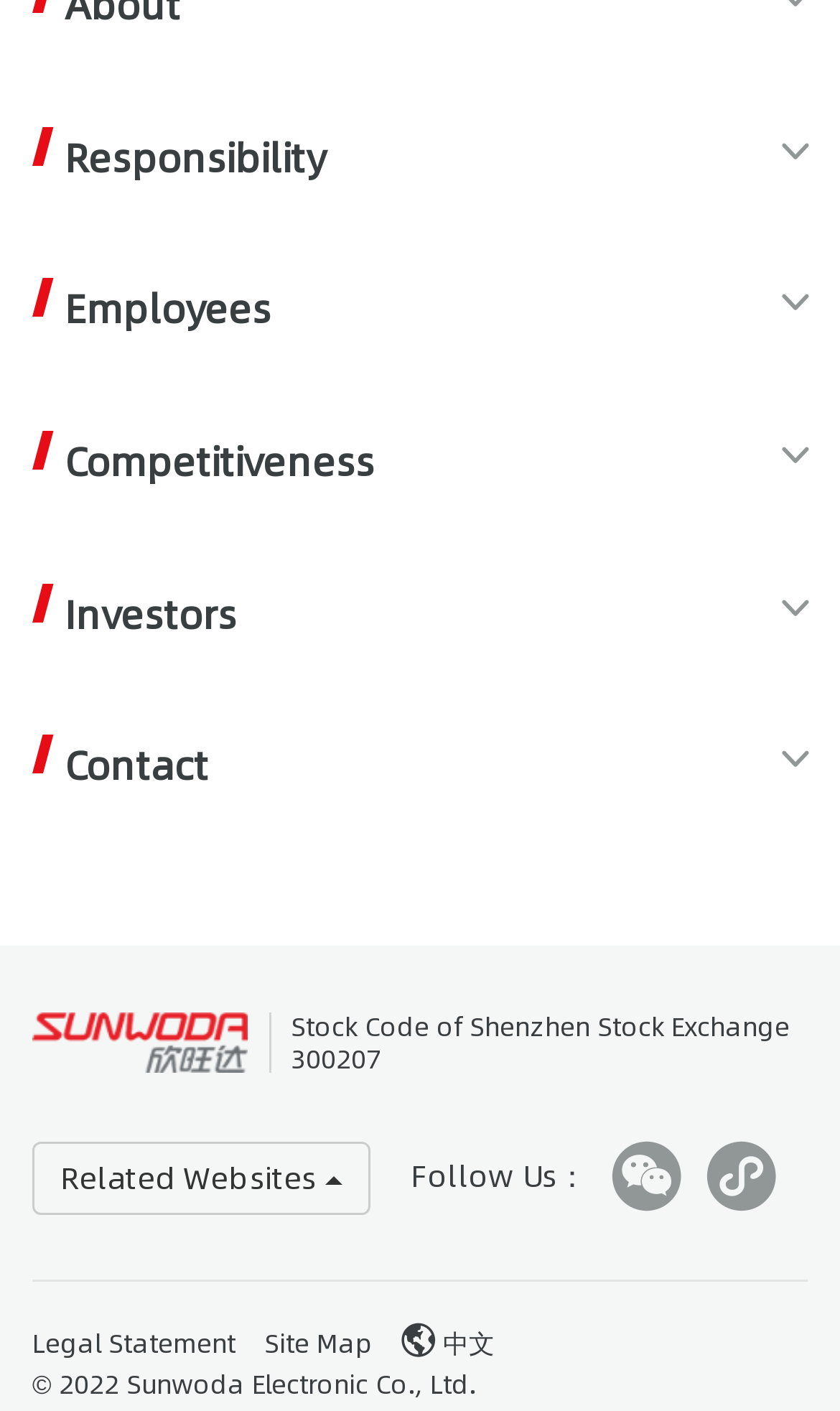Please provide a short answer using a single word or phrase for the question:
What is the language of the webpage?

English